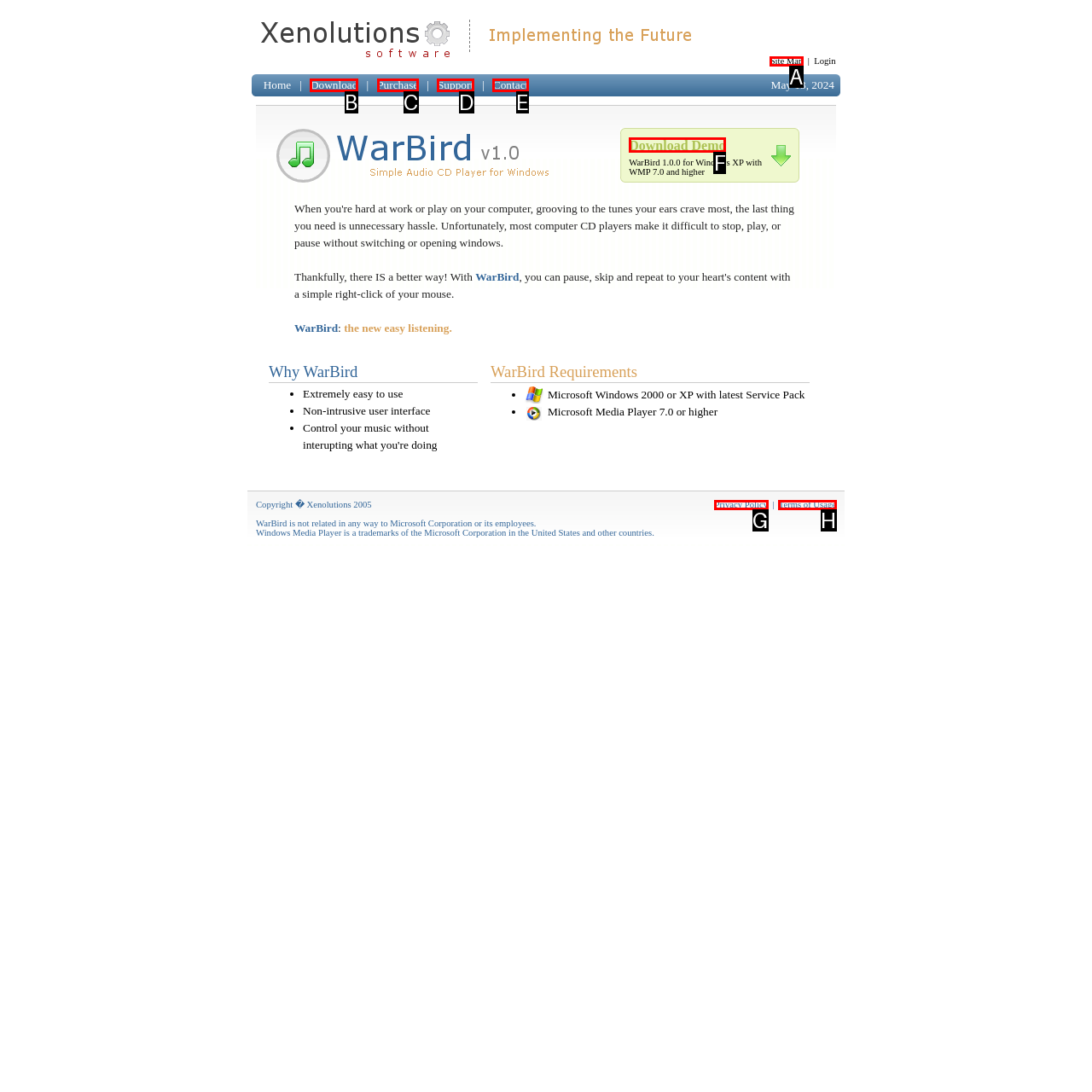Match the description: Terms of Usage to the correct HTML element. Provide the letter of your choice from the given options.

H